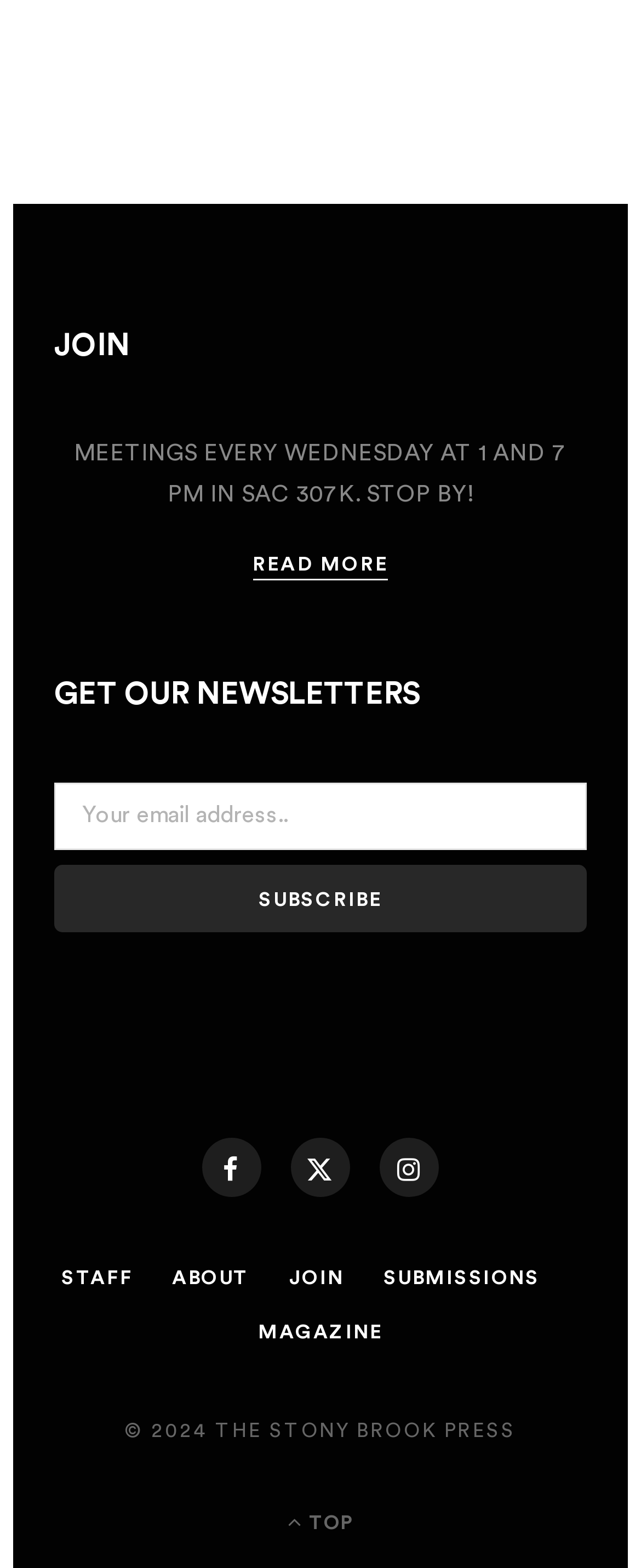Please find the bounding box coordinates for the clickable element needed to perform this instruction: "Visit the staff page".

[0.096, 0.808, 0.207, 0.821]